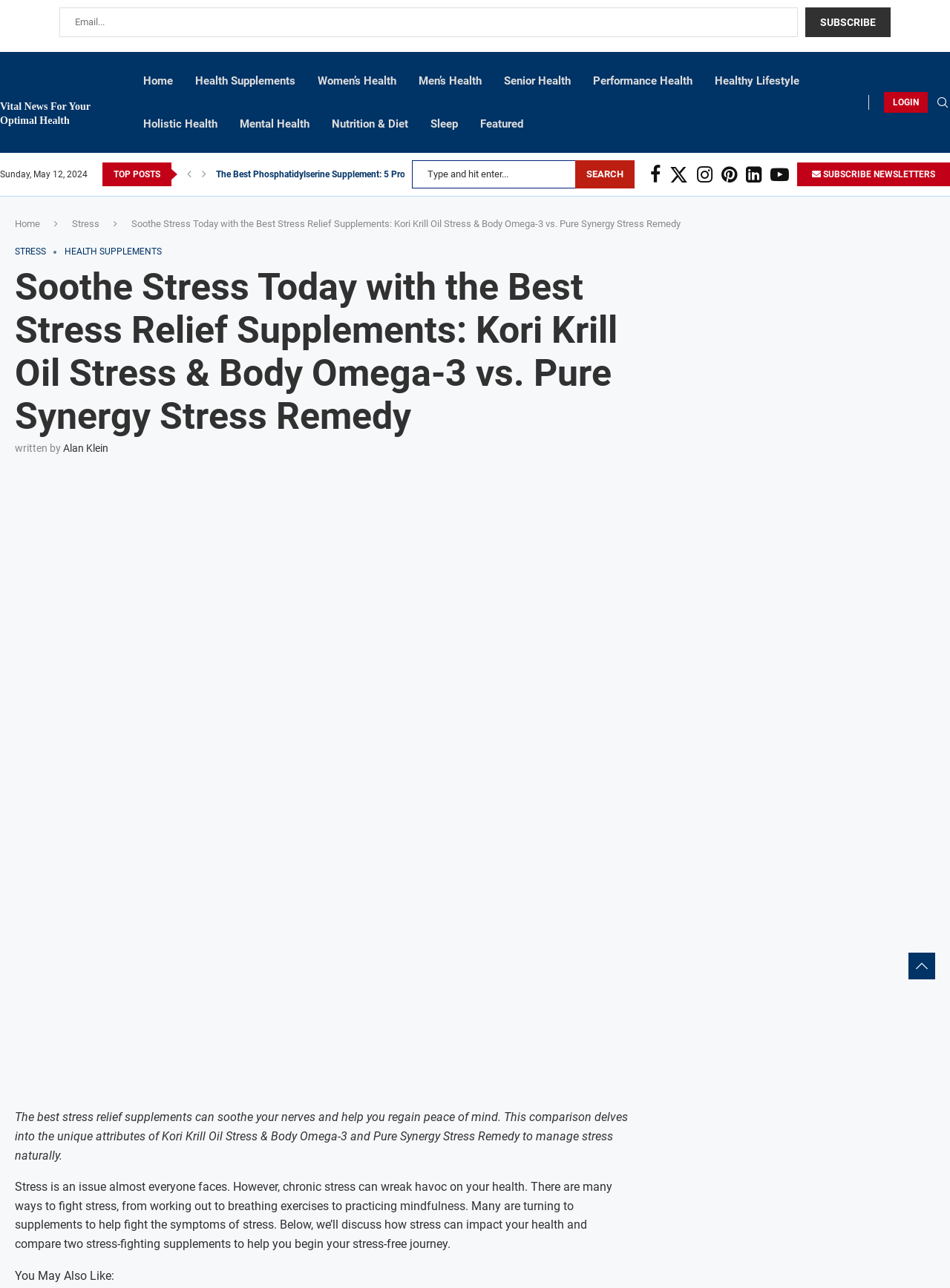Using the details from the image, please elaborate on the following question: What is the purpose of the supplements mentioned?

According to the webpage, the supplements are intended to help manage stress naturally, and the comparison is provided to help readers begin their stress-free journey.